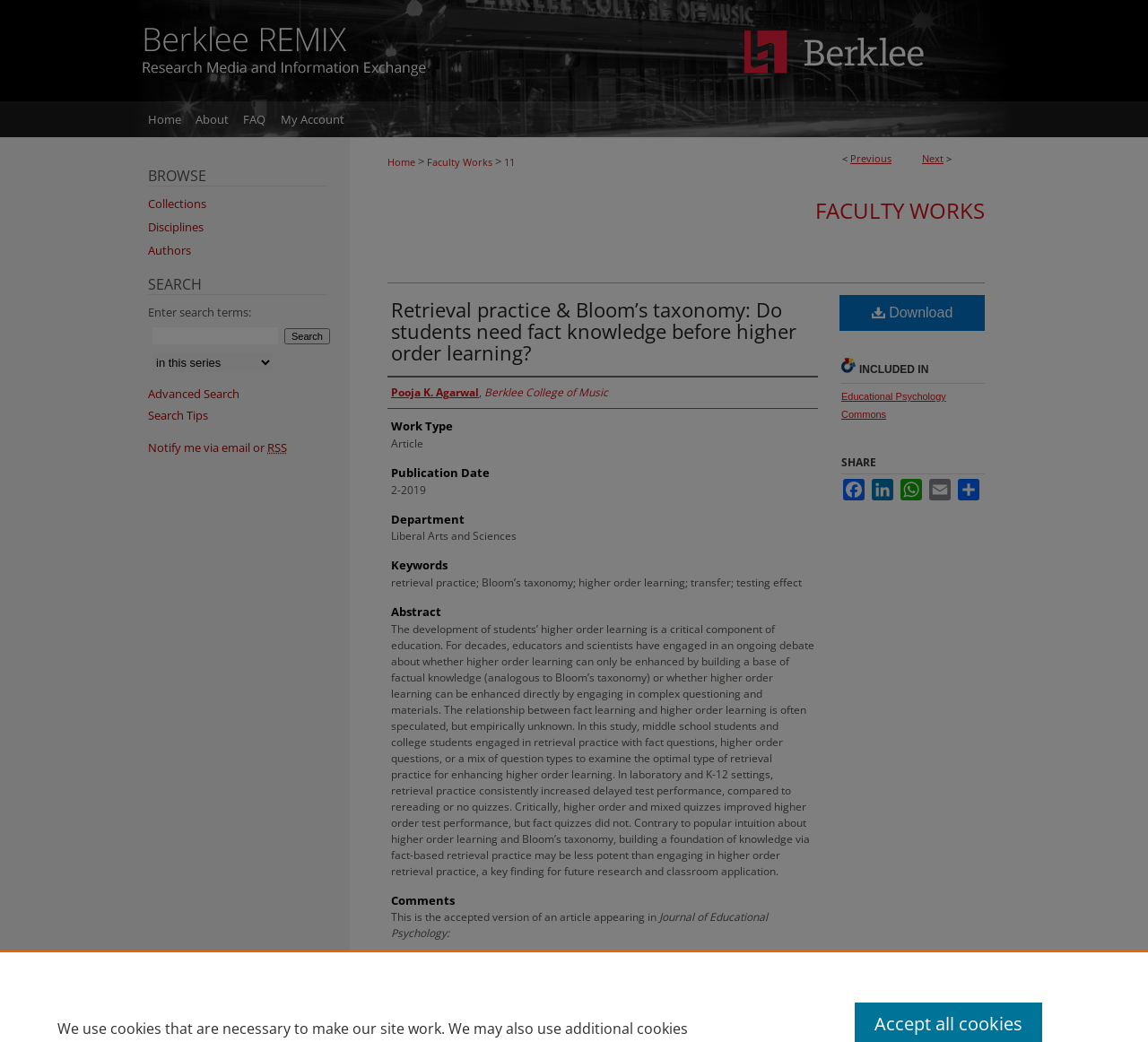Please locate and generate the primary heading on this webpage.

Retrieval practice & Bloom’s taxonomy: Do students need fact knowledge before higher order learning?